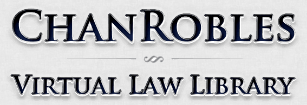Offer a detailed caption for the image presented.

The image features the logo of the "ChanRobles Virtual Law Library," a prominent online resource dedicated to Philippine laws, statutes, and legal documents. The design showcases the name "ChanRobles" in a stylized, elegant font, signifying the library's commitment to providing accessible legal information. Below the main name, the words "Virtual Law Library" are presented in a slightly smaller, yet equally refined typeface. This library serves as a critical platform for legal professionals, researchers, and students seeking a comprehensive database of Philippine legal materials and resources.